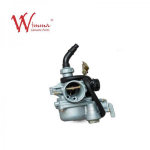Create a detailed narrative of what is happening in the image.

The image features a high-quality motorcycle carburetor branded with "Winna." It showcases a silver metallic body with various components, including a throttle connection and a fuel inlet. The carburetor is designed to optimize the air-fuel mixture for engine performance, making it essential for motorcycle mechanics and enthusiasts. Its robust construction suggests durability and reliability, critical for maintaining optimal engine functionality in motorcycles. The design includes intricate details that indicate its engineering precision, confirming its suitability for a range of motorcycle models, particularly those needing aftermarket components.